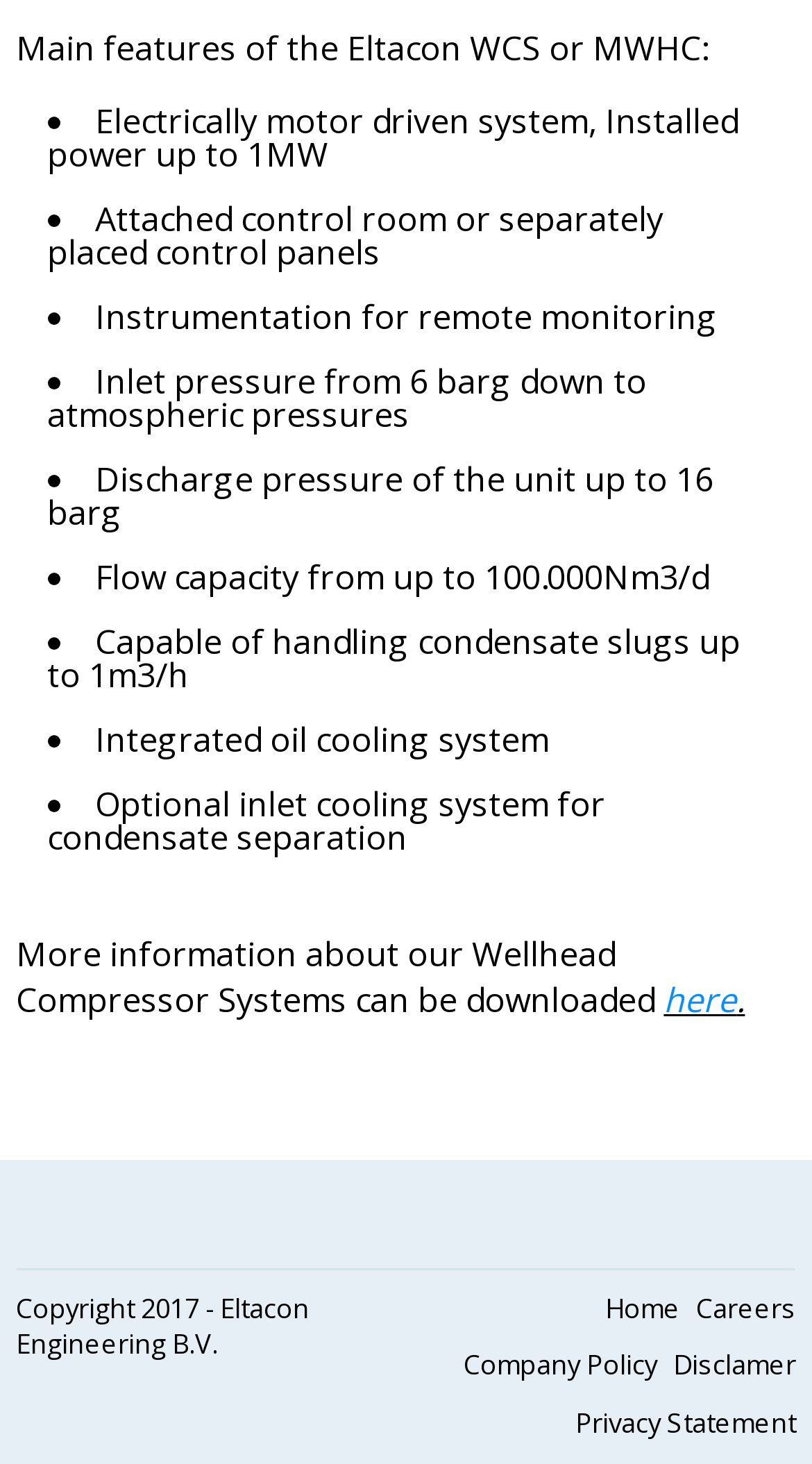Based on the visual content of the image, answer the question thoroughly: What is the maximum installed power of the Eltacon WCS or MWHC?

The answer can be found in the list of main features of the Eltacon WCS or MWHC, where it is stated that the system is 'Electrically motor driven system, Installed power up to 1MW'.